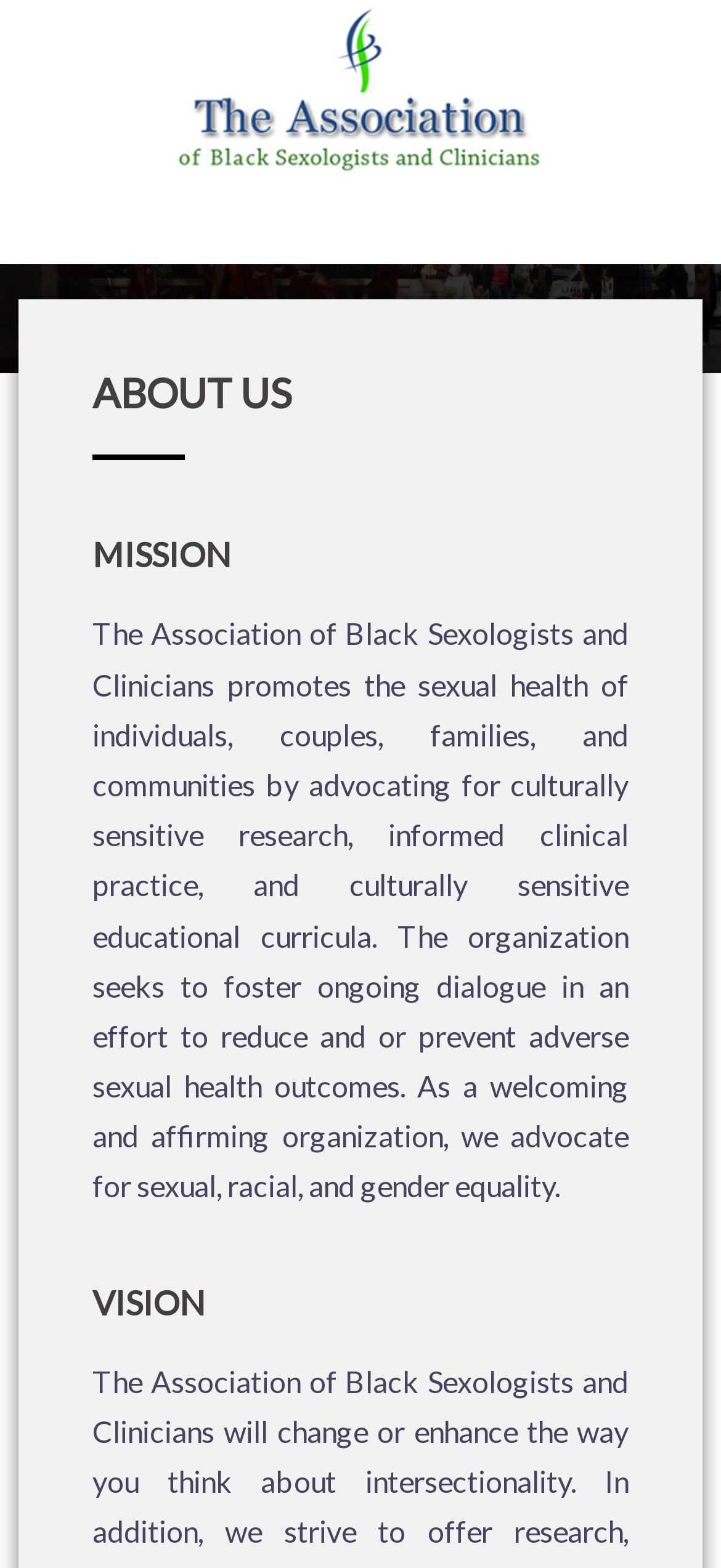Offer an in-depth caption of the entire webpage.

The webpage is about the "About us" section of The ABSC organization. At the top, there is a link to "The ABSC" accompanied by an image with the same name, taking up most of the top section. Below this, there is a smaller, unidentified image.

The main content is divided into three sections, each with a heading. The first section is titled "ABOUT US" and contains a paragraph of text that describes the organization's mission, which includes promoting sexual health, advocating for culturally sensitive research and practice, and fostering dialogue to reduce adverse sexual health outcomes. The organization is also described as welcoming and affirming, advocating for sexual, racial, and gender equality.

Below the "ABOUT US" section, there are two more sections, titled "MISSION" and "VISION", respectively. However, the content of these sections is not provided.